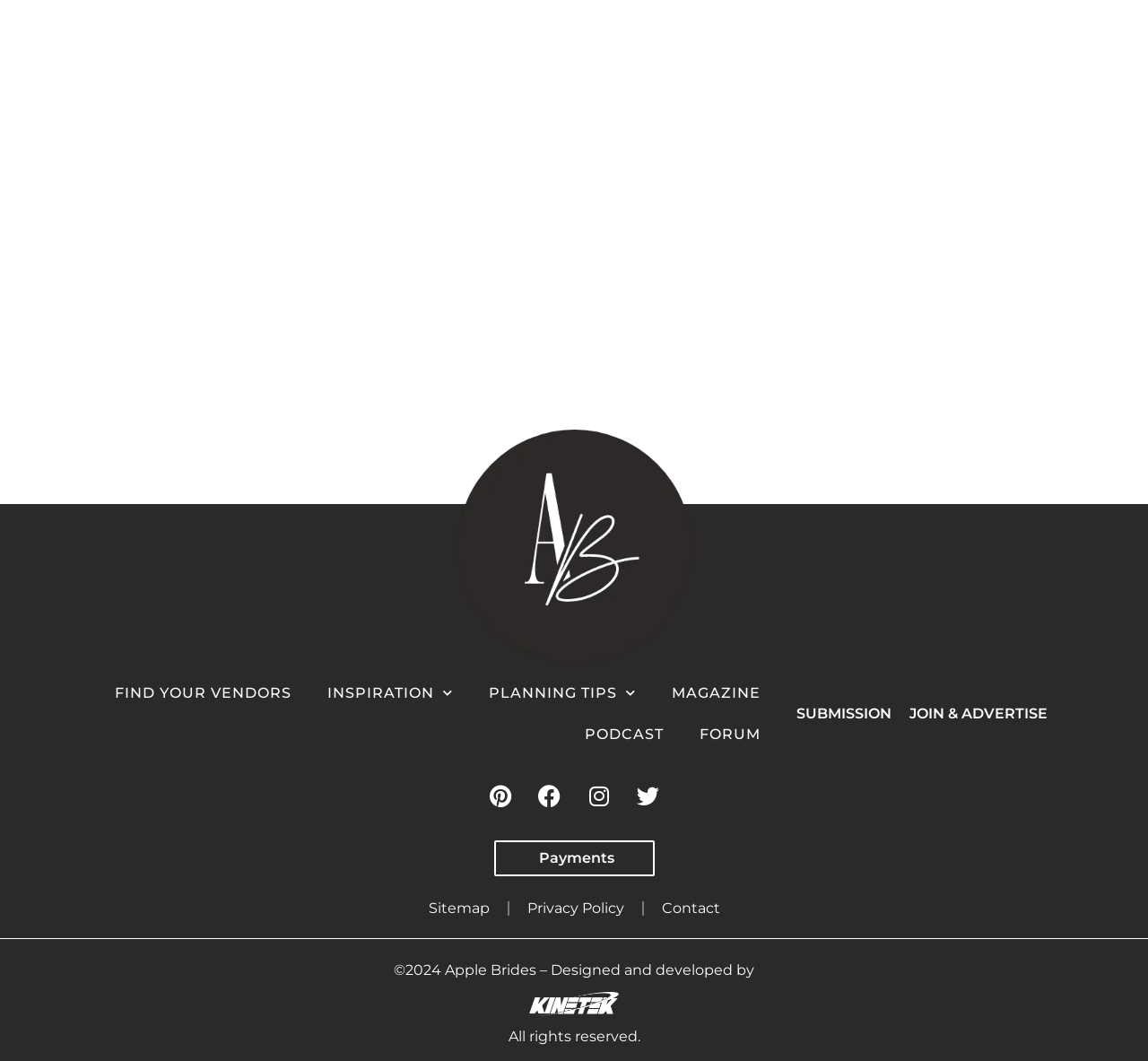What is the last link in the footer section?
Examine the webpage screenshot and provide an in-depth answer to the question.

The last link in the footer section is 'Contact', which is located at the bottom right of the webpage.